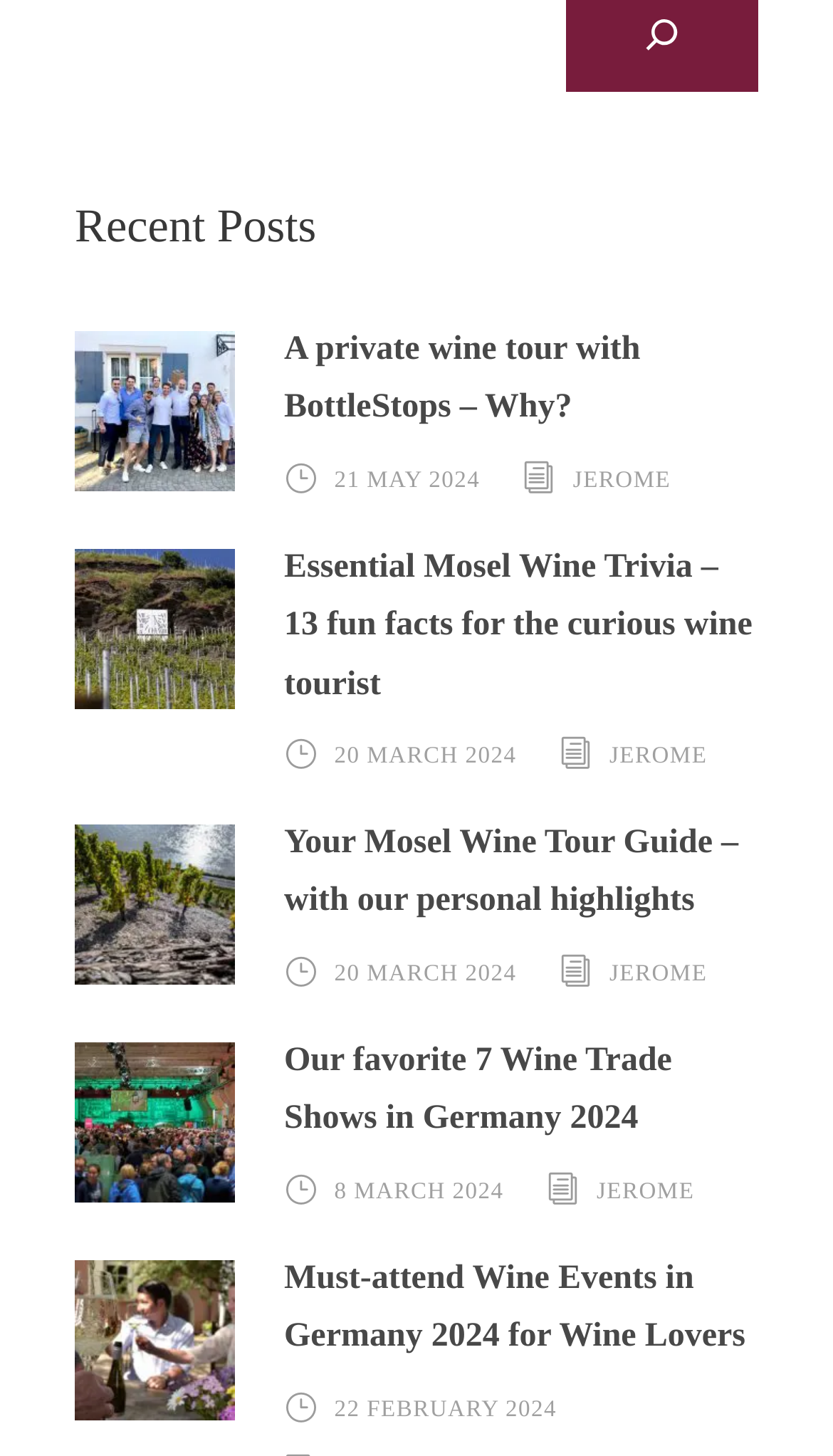Please identify the bounding box coordinates of the clickable region that I should interact with to perform the following instruction: "Explore 'Must-attend Wine Events in Germany 2024 for Wine Lovers'". The coordinates should be expressed as four float numbers between 0 and 1, i.e., [left, top, right, bottom].

[0.341, 0.866, 0.895, 0.931]